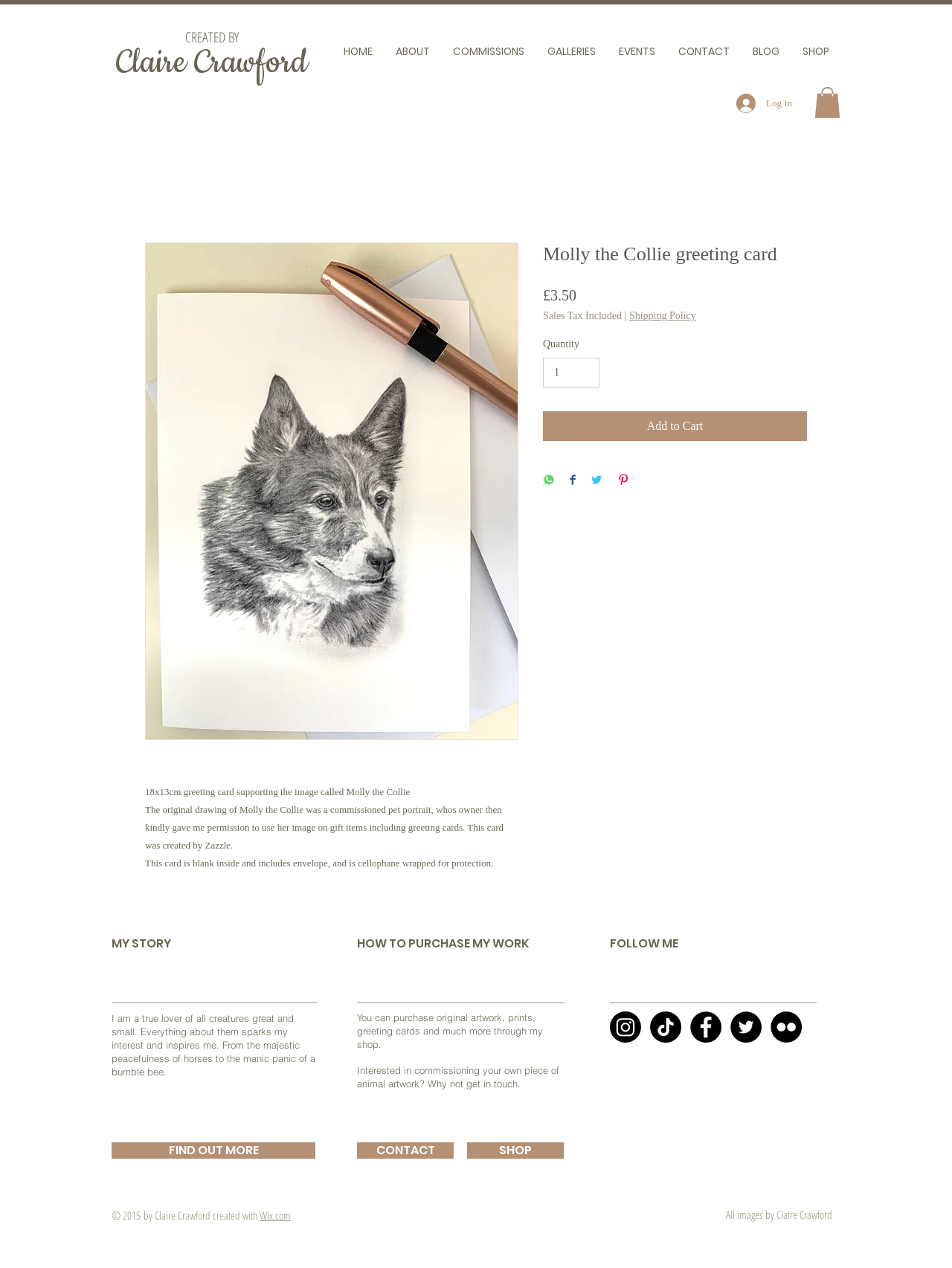Identify the bounding box coordinates of the section that should be clicked to achieve the task described: "Click the 'Log In' button".

[0.762, 0.07, 0.843, 0.093]